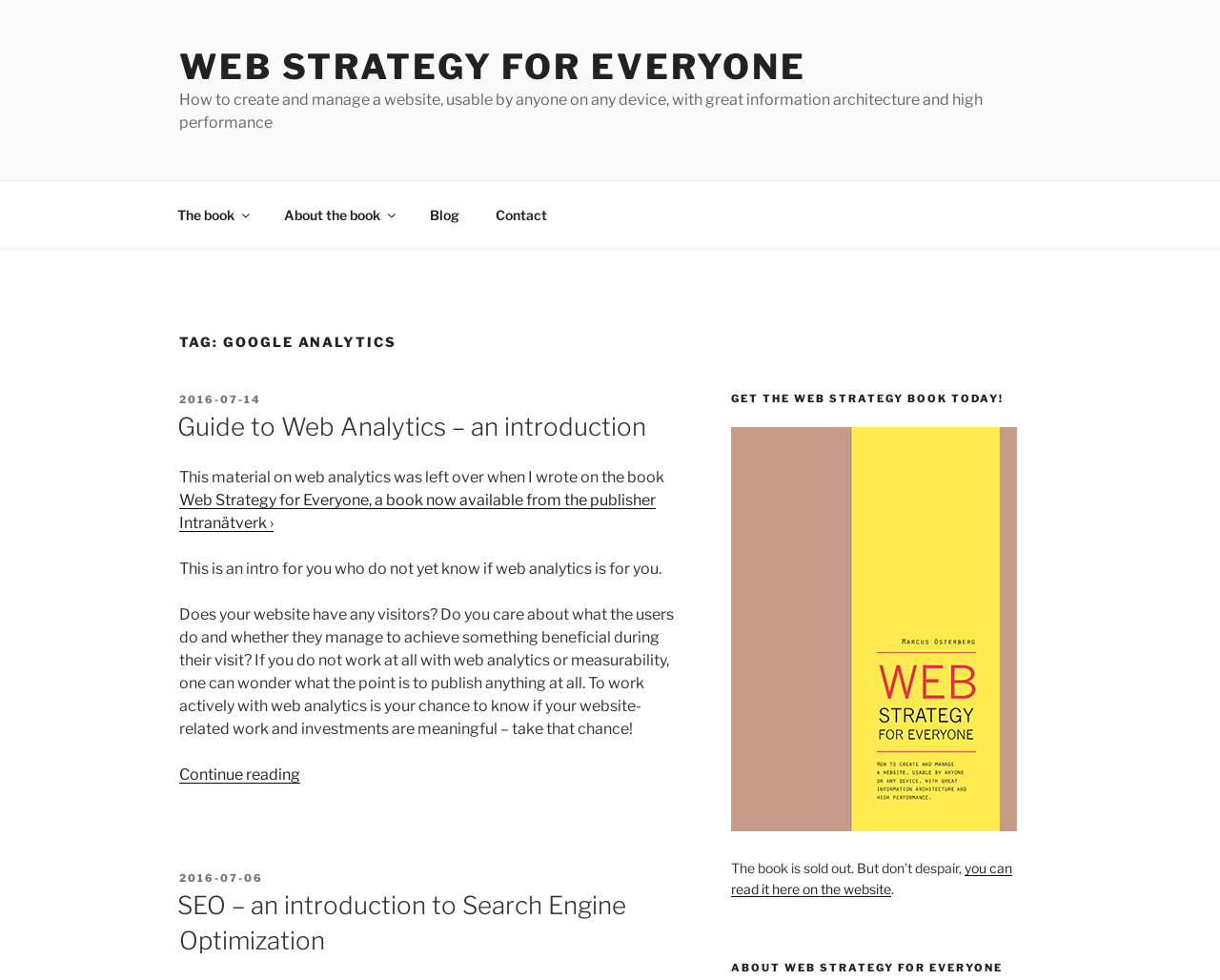Provide an in-depth caption for the elements present on the webpage.

The webpage is about Web Strategy for Everyone, with a focus on Google Analytics. At the top left, there is a "Skip to content" link, followed by the website's title "WEB STRATEGY FOR EVERYONE" and a tagline that describes the website's purpose. Below the title, there is a navigation menu with five links: "The book", "About the book", "Blog", "Contact", and "Top Menu".

The main content of the webpage is divided into two sections. The first section has a heading "TAG: GOOGLE ANALYTICS" and contains an article with several subheadings and paragraphs. The article discusses web analytics, with a focus on Google Analytics. There are two posts, each with a heading, a date, and a brief introduction. The first post is titled "Guide to Web Analytics – an introduction" and discusses the importance of web analytics for website owners. The second post is titled "SEO – an introduction to Search Engine Optimization" and provides an introduction to SEO.

On the right side of the webpage, there is a section with a heading "GET THE WEB STRATEGY BOOK TODAY!" and a call-to-action to buy the book. Below this section, there is a heading "ABOUT WEB STRATEGY FOR EVERYONE" with a brief description of the website.

There are a total of 9 links on the webpage, including the navigation menu links, the post titles, and the call-to-action links. There is one image on the webpage, which is the book cover of "Web Strategy for Everyone".